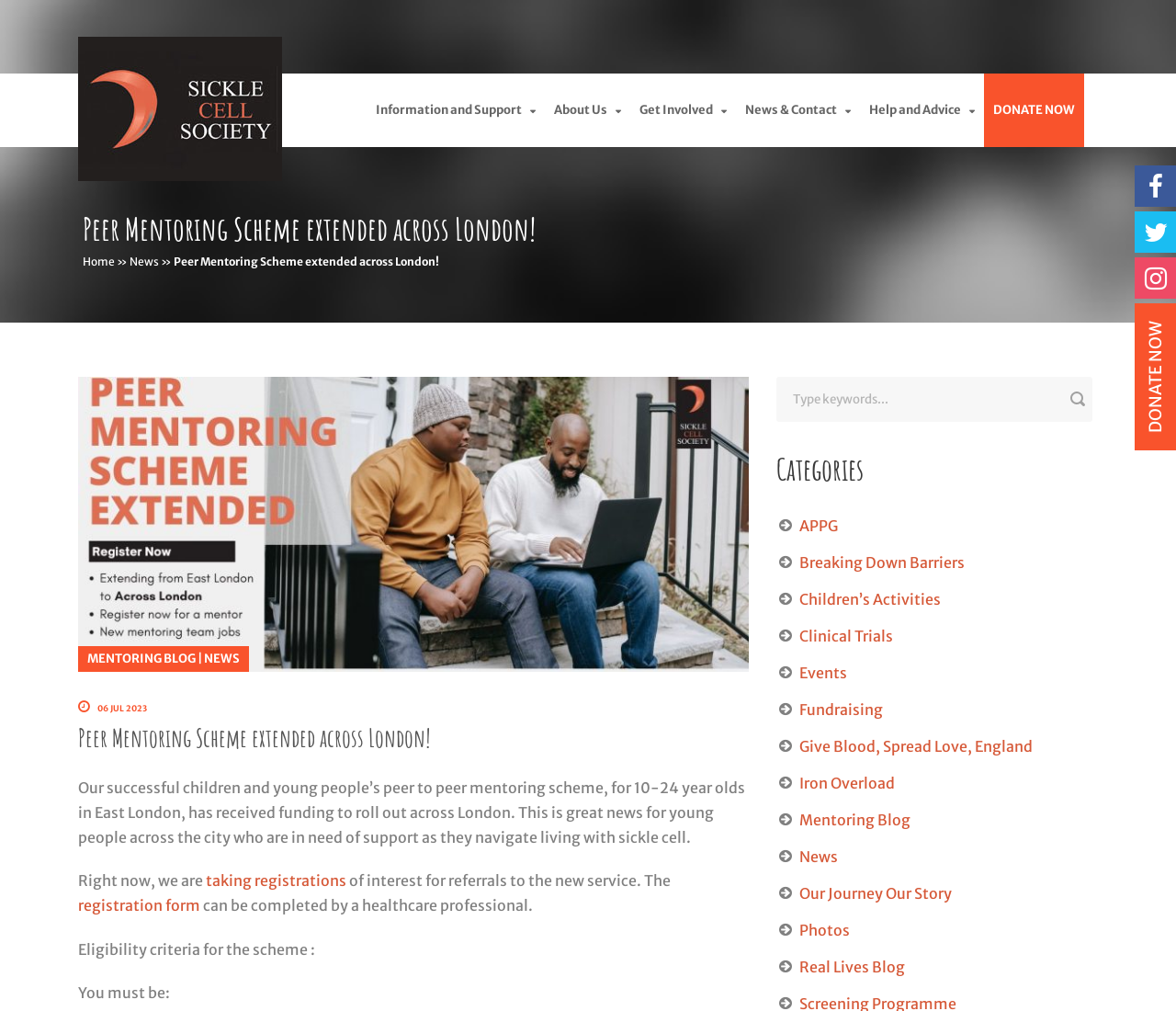Please identify the bounding box coordinates of the clickable region that I should interact with to perform the following instruction: "Click on the 'Get Involved' link". The coordinates should be expressed as four float numbers between 0 and 1, i.e., [left, top, right, bottom].

[0.536, 0.073, 0.626, 0.146]